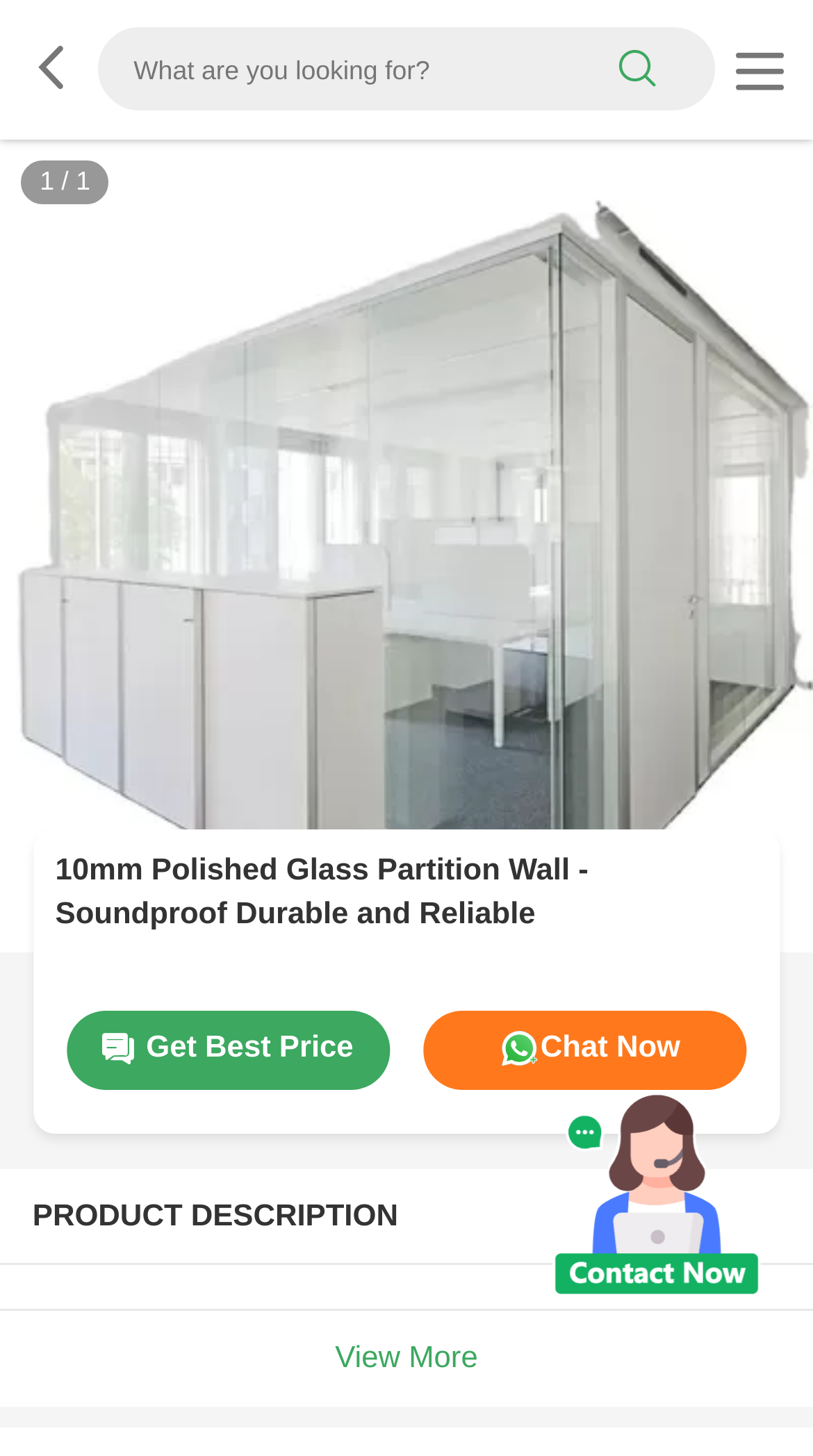From the webpage screenshot, identify the region described by search. Provide the bounding box coordinates as (top-left x, top-left y, bottom-right x, bottom-right y), with each value being a floating point number between 0 and 1.

[0.694, 0.021, 0.876, 0.074]